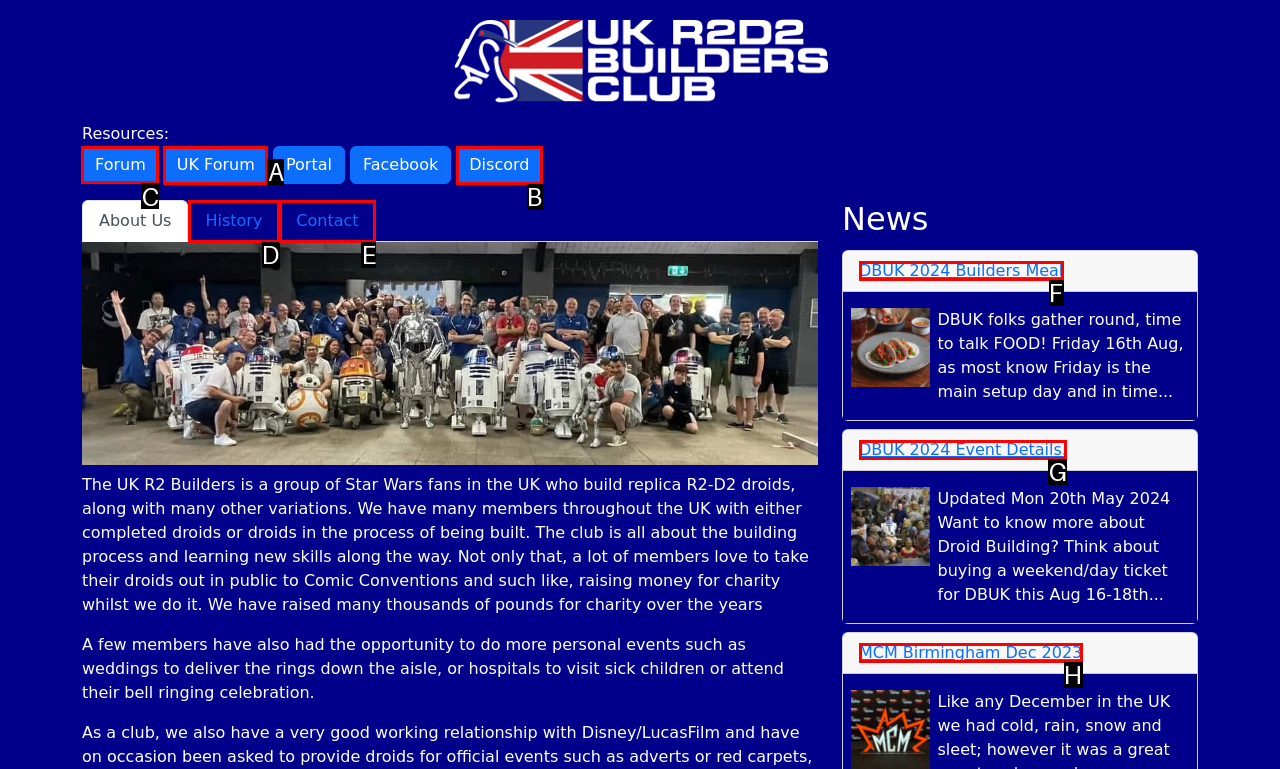Tell me which letter corresponds to the UI element that will allow you to Click the Forum button. Answer with the letter directly.

C